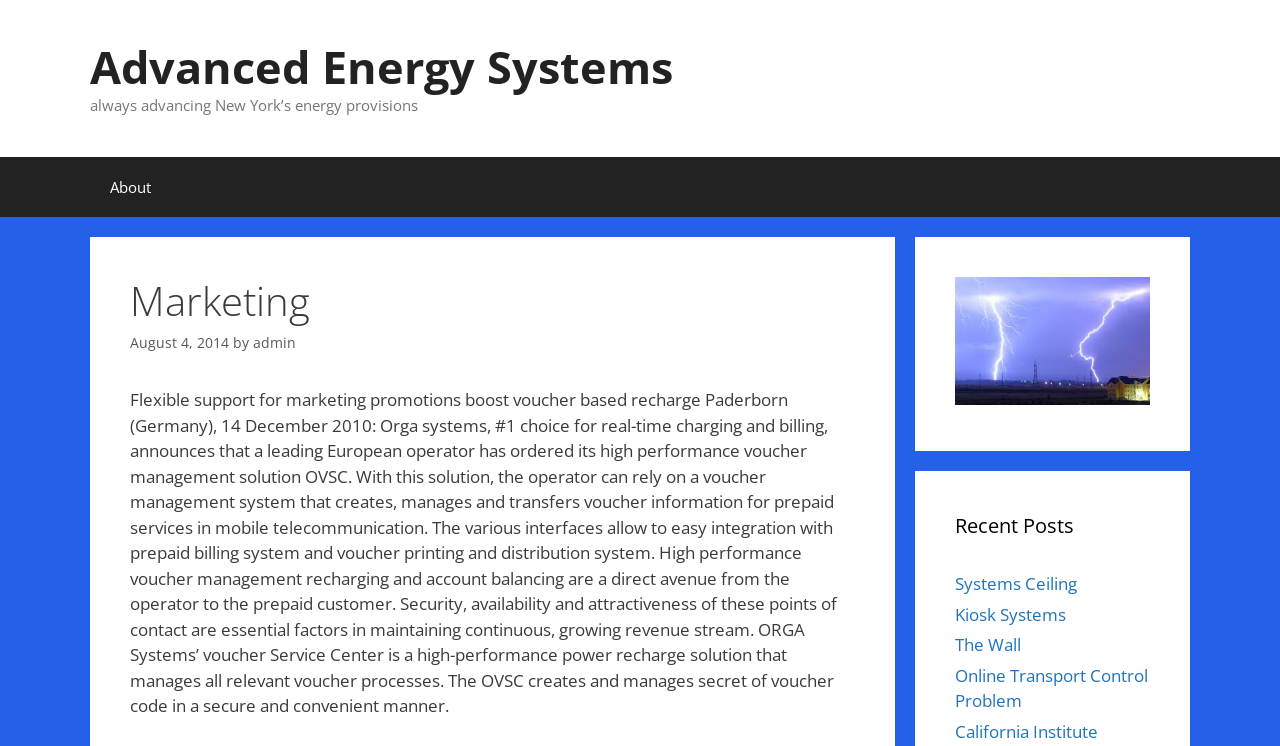Please answer the following question as detailed as possible based on the image: 
What is the date mentioned in the article?

The article mentions a date, 'August 4, 2014', which is likely the publication date of the article.